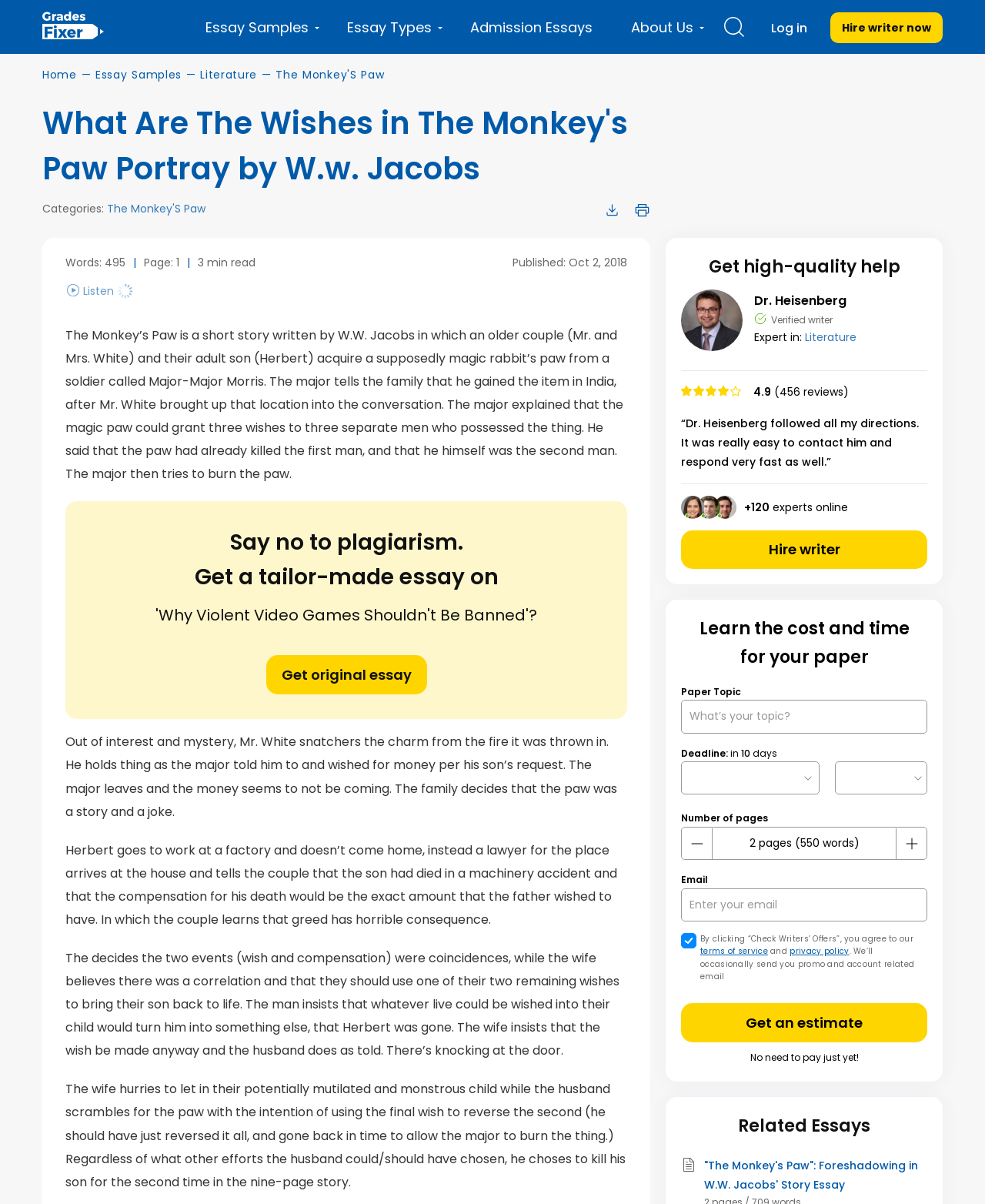Generate the title text from the webpage.

What Are The Wishes in The Monkey's Paw Portray by W.w. Jacobs